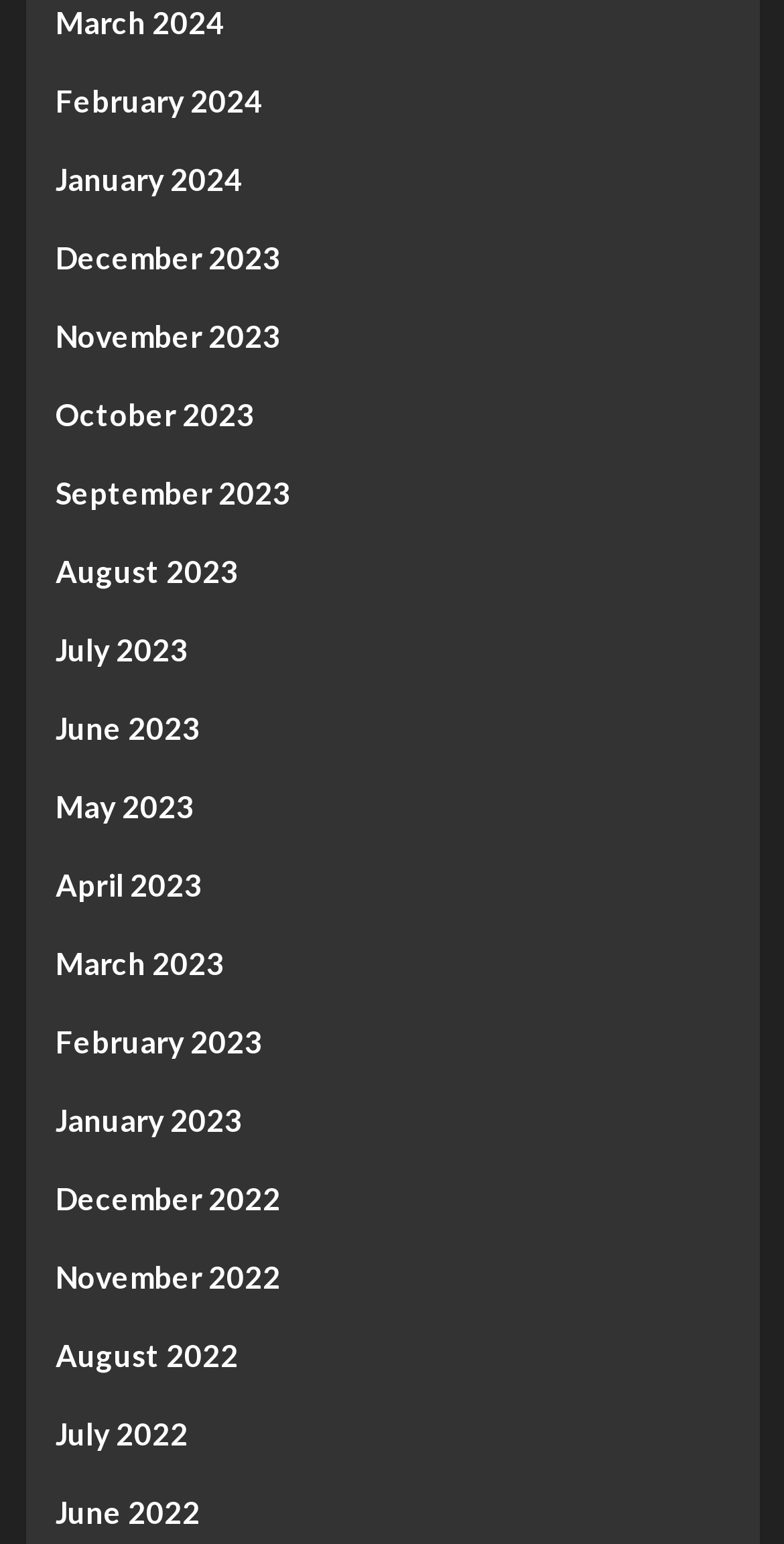Pinpoint the bounding box coordinates of the element you need to click to execute the following instruction: "view February 2024". The bounding box should be represented by four float numbers between 0 and 1, in the format [left, top, right, bottom].

[0.071, 0.049, 0.929, 0.1]